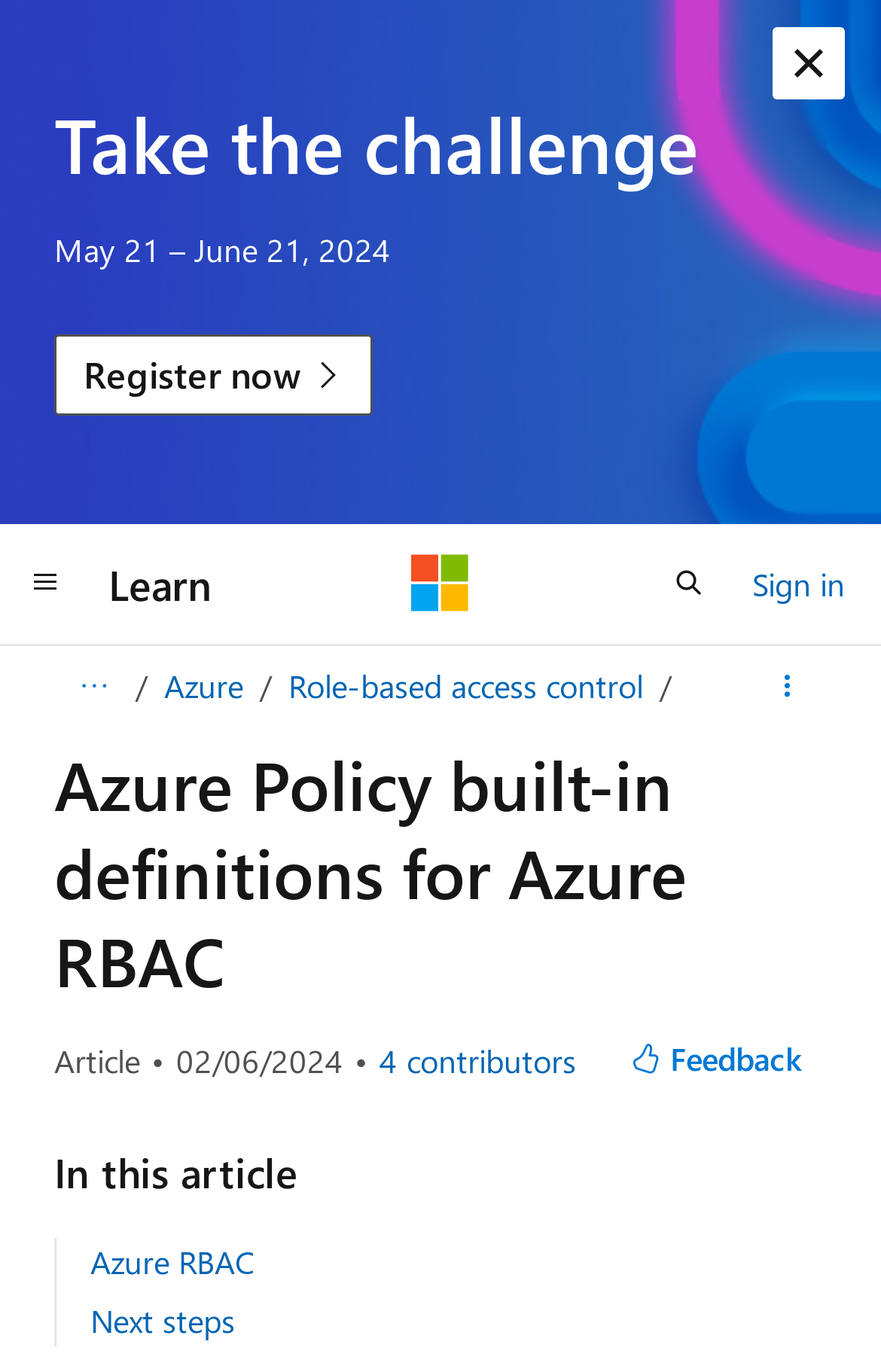Please find the bounding box for the UI element described by: "aria-label="Global navigation" title="Global navigation"".

[0.0, 0.396, 0.103, 0.455]